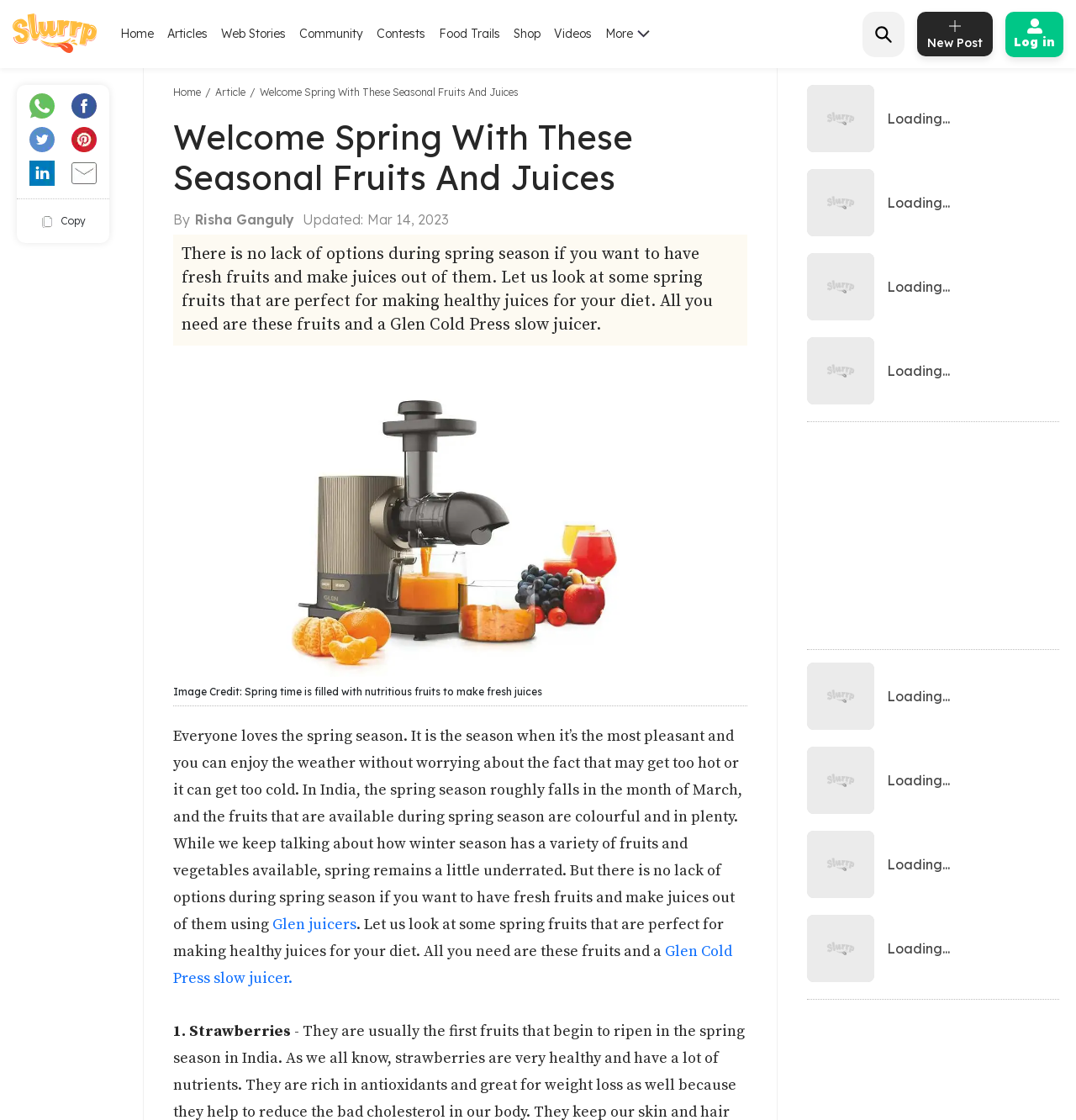Given the description "Glen juicers", determine the bounding box of the corresponding UI element.

[0.253, 0.817, 0.331, 0.834]